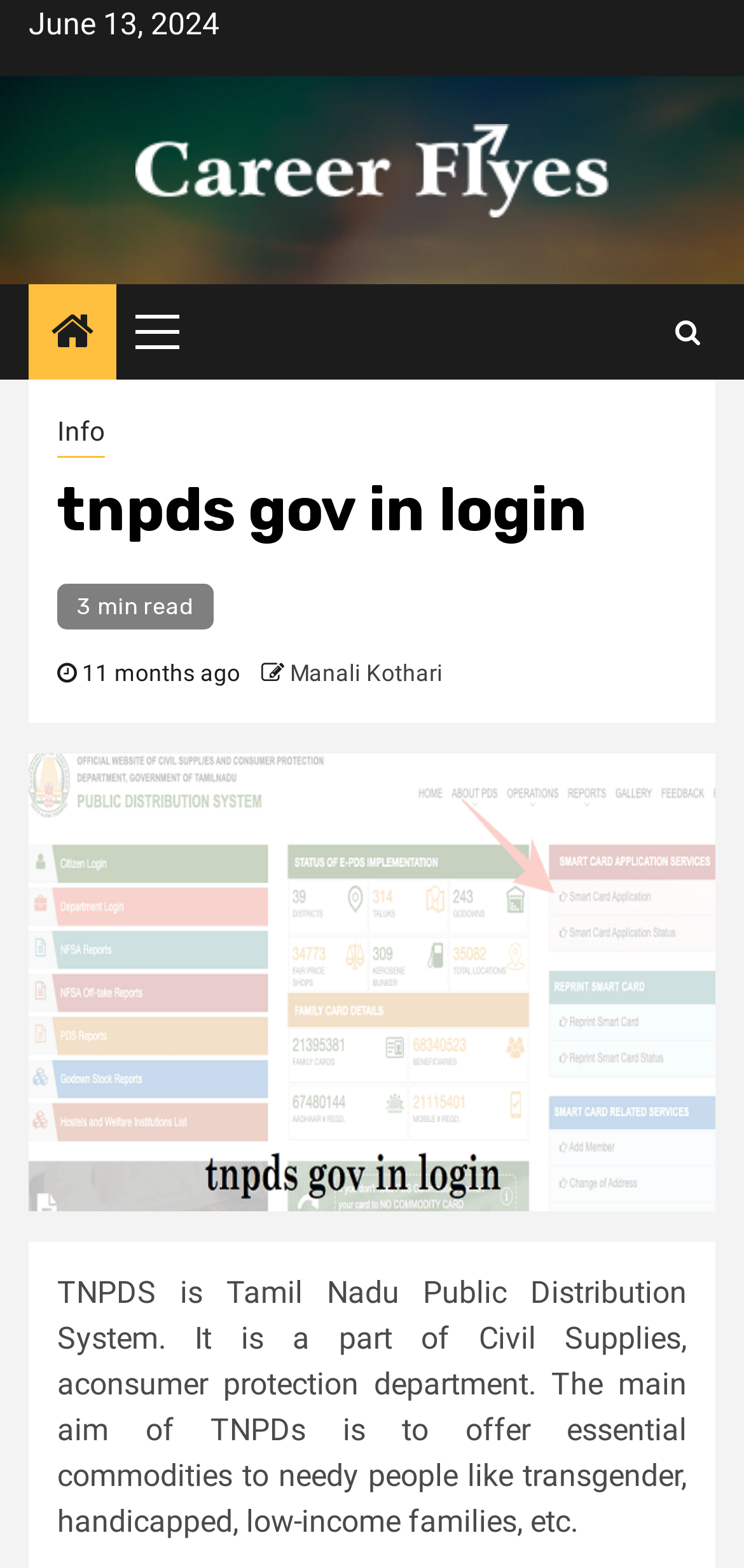Provide the bounding box for the UI element matching this description: "Info".

[0.077, 0.263, 0.141, 0.292]